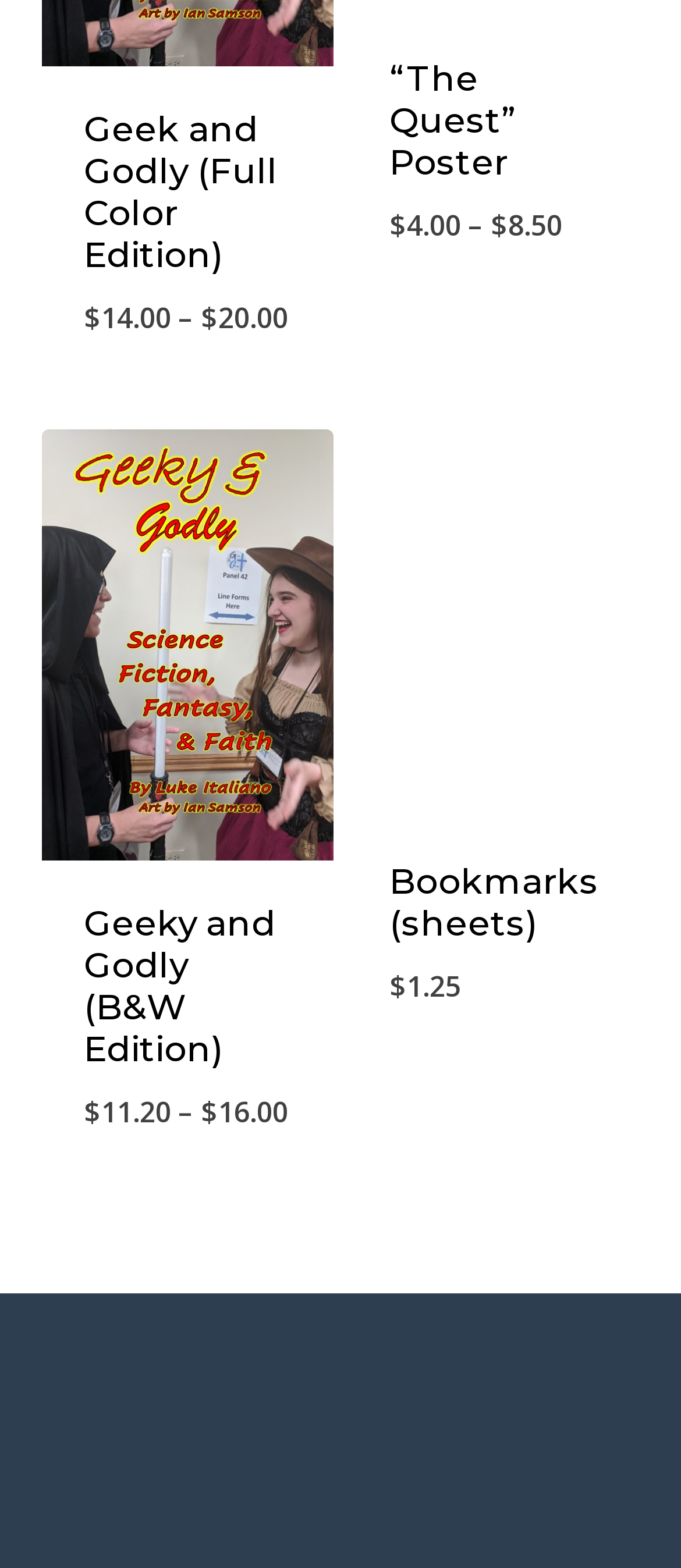How much does the Bookmarks (sheets) cost?
Using the details from the image, give an elaborate explanation to answer the question.

I found the price information by looking at the StaticText elements under the heading 'Bookmarks (sheets)'. The price is indicated by the StaticText elements '$' and '1.25'.